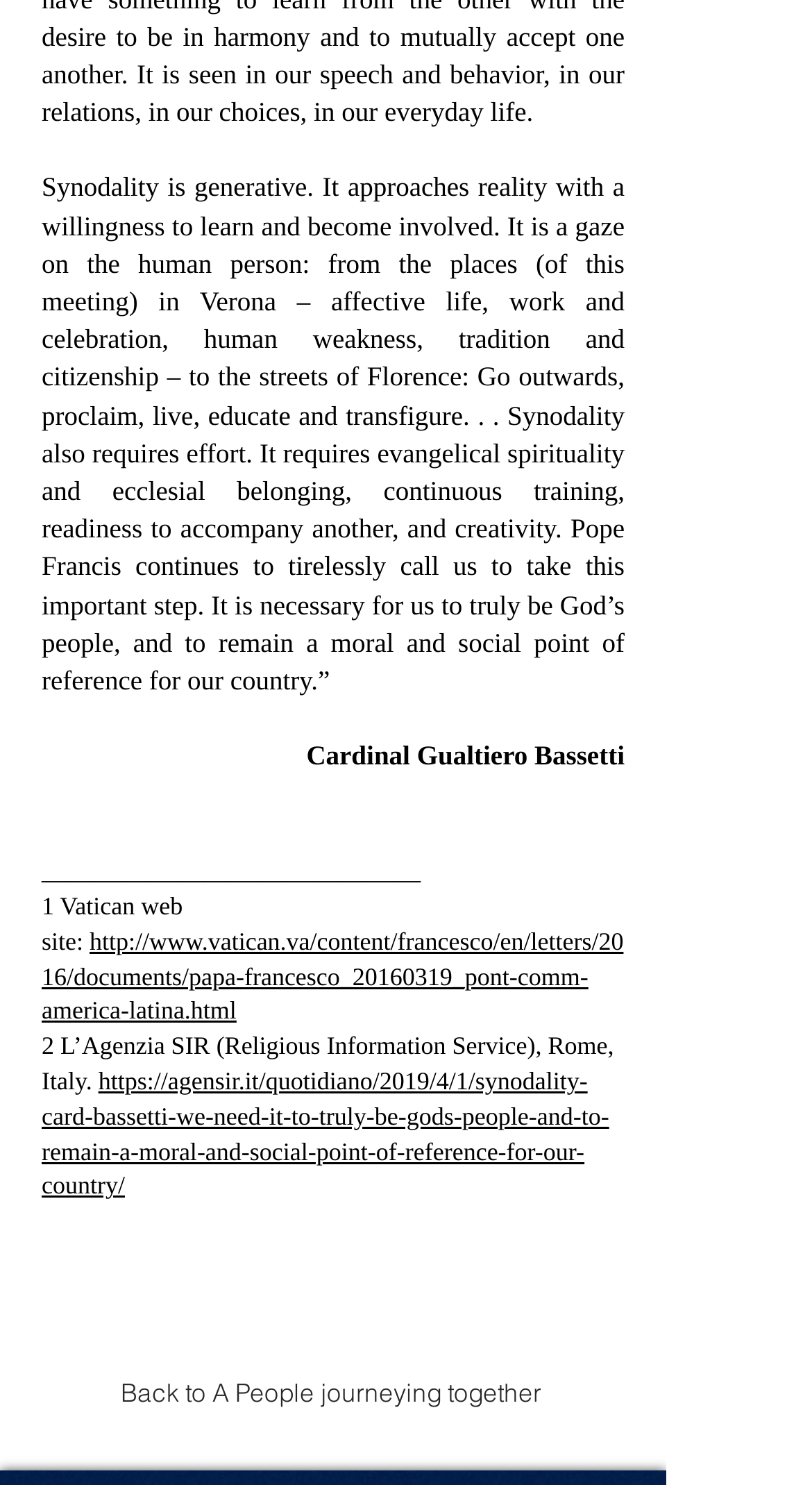What is the purpose of synodality?
Look at the image and provide a detailed response to the question.

According to the quote, the purpose of synodality is to truly be God's people and to remain a moral and social point of reference for our country.